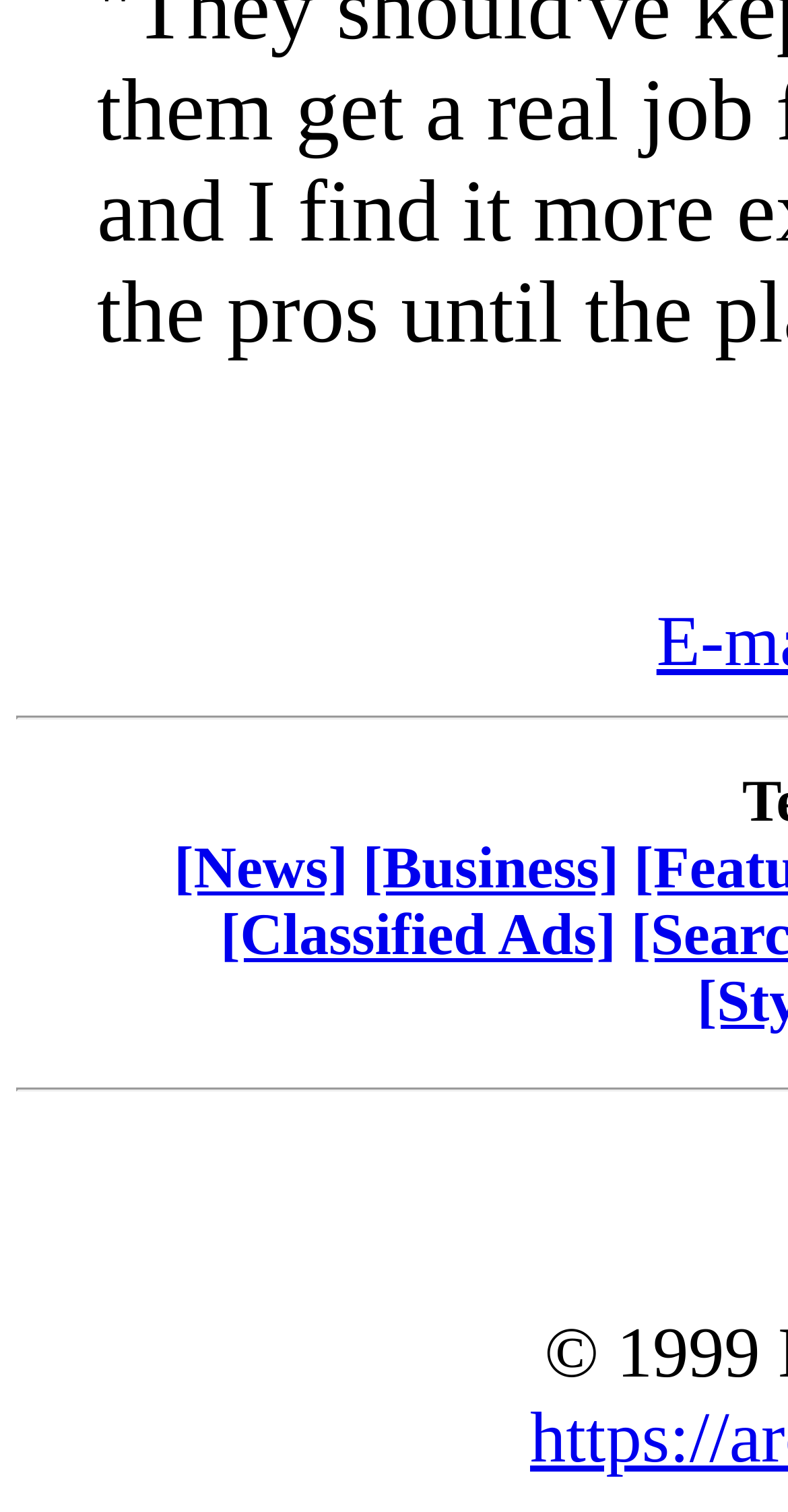Bounding box coordinates are to be given in the format (top-left x, top-left y, bottom-right x, bottom-right y). All values must be floating point numbers between 0 and 1. Provide the bounding box coordinate for the UI element described as: [Business]

[0.46, 0.553, 0.785, 0.596]